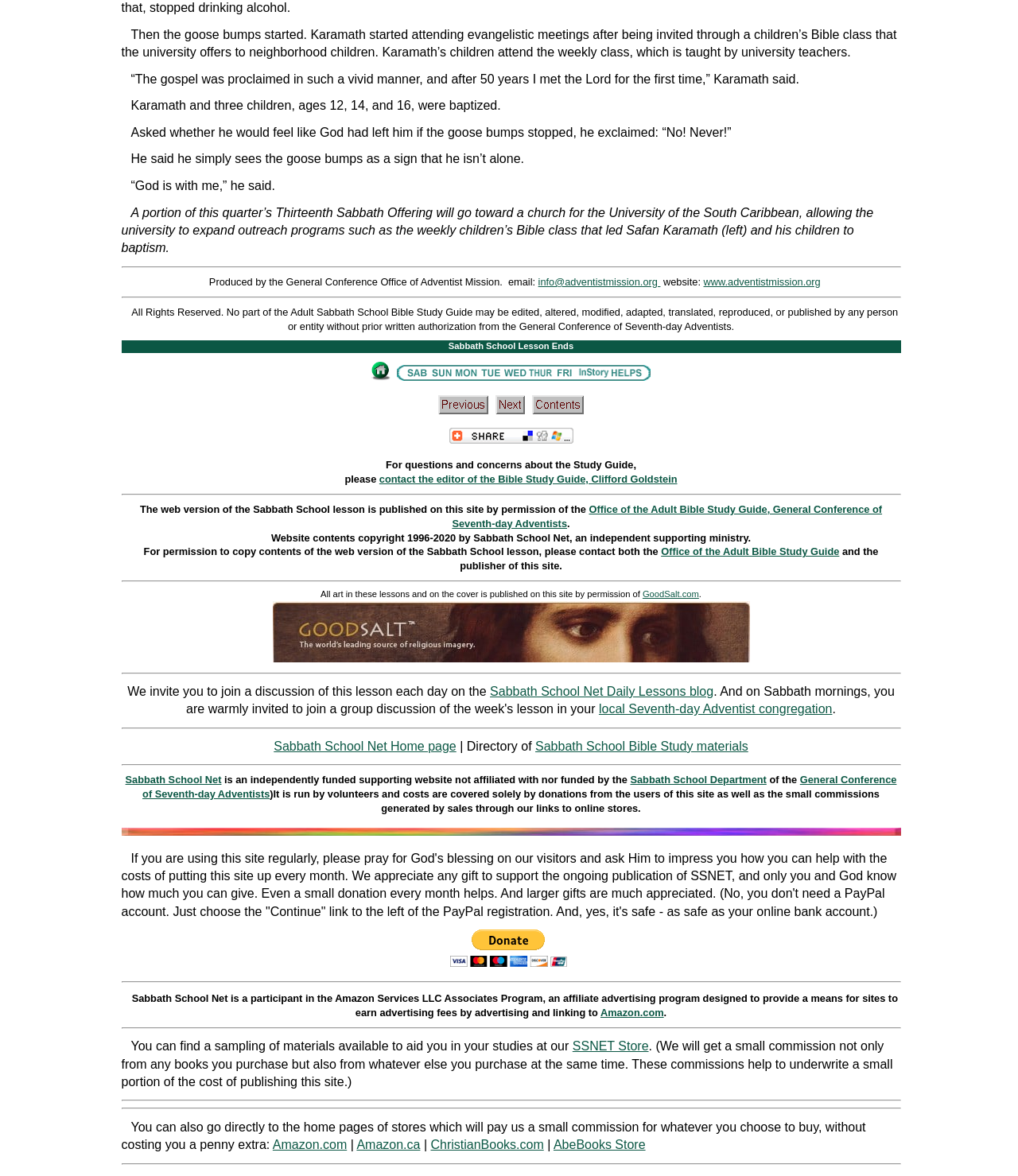Locate the bounding box coordinates of the element you need to click to accomplish the task described by this instruction: "Click the 'Home' link".

[0.364, 0.315, 0.383, 0.326]